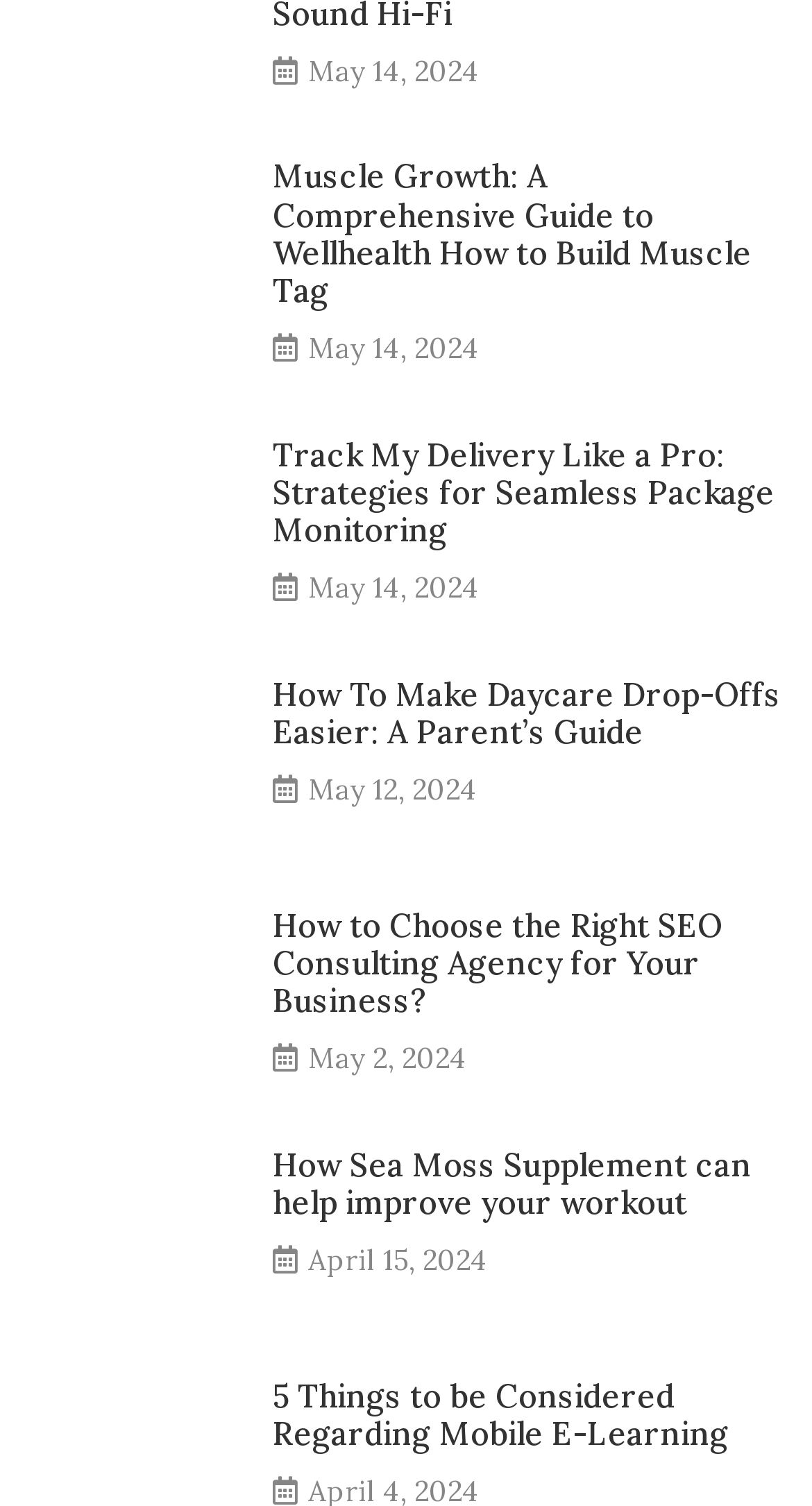How many articles are on this webpage?
Look at the image and answer the question using a single word or phrase.

5